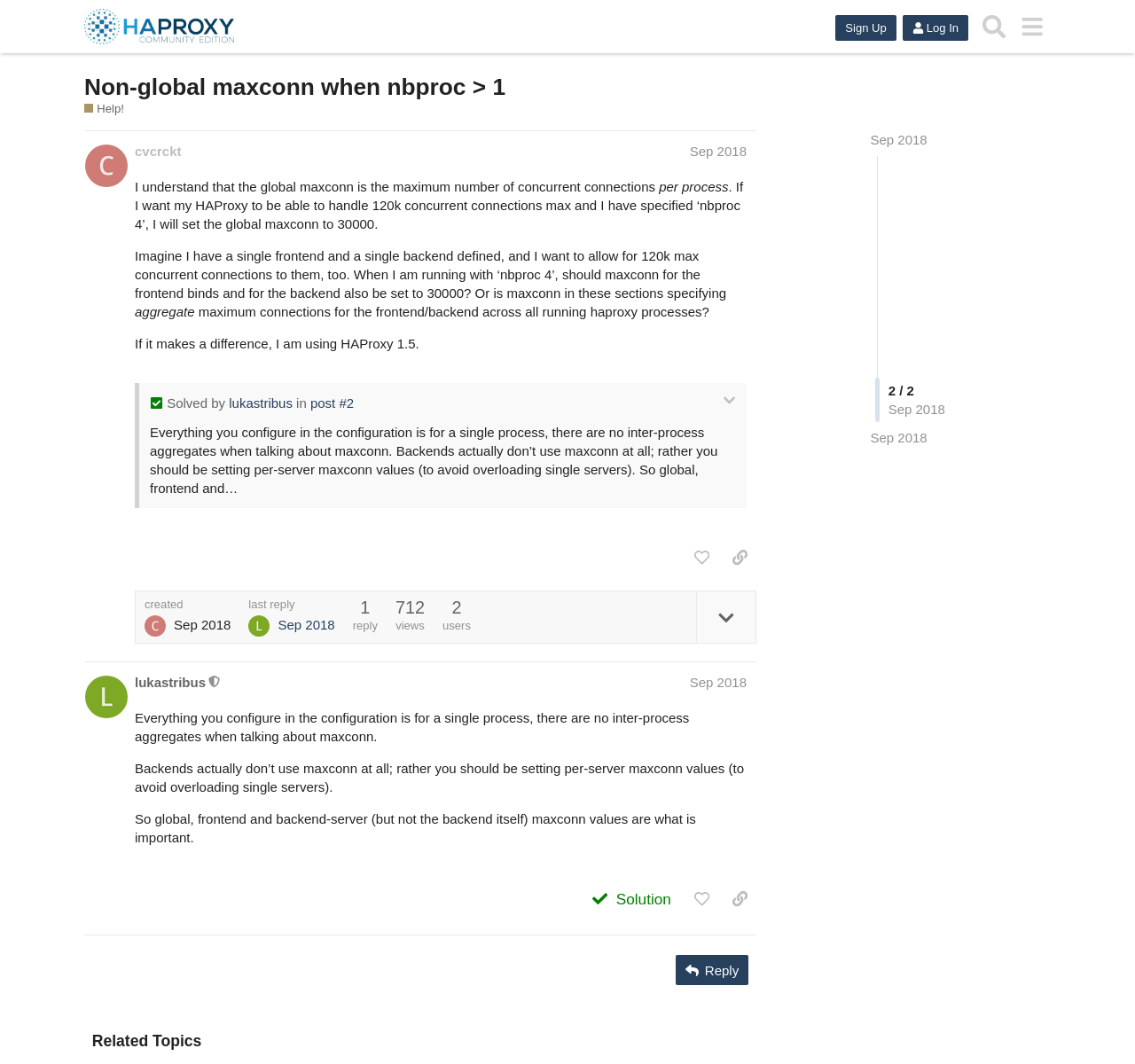Find the bounding box coordinates of the area to click in order to follow the instruction: "Log In".

[0.795, 0.014, 0.853, 0.038]